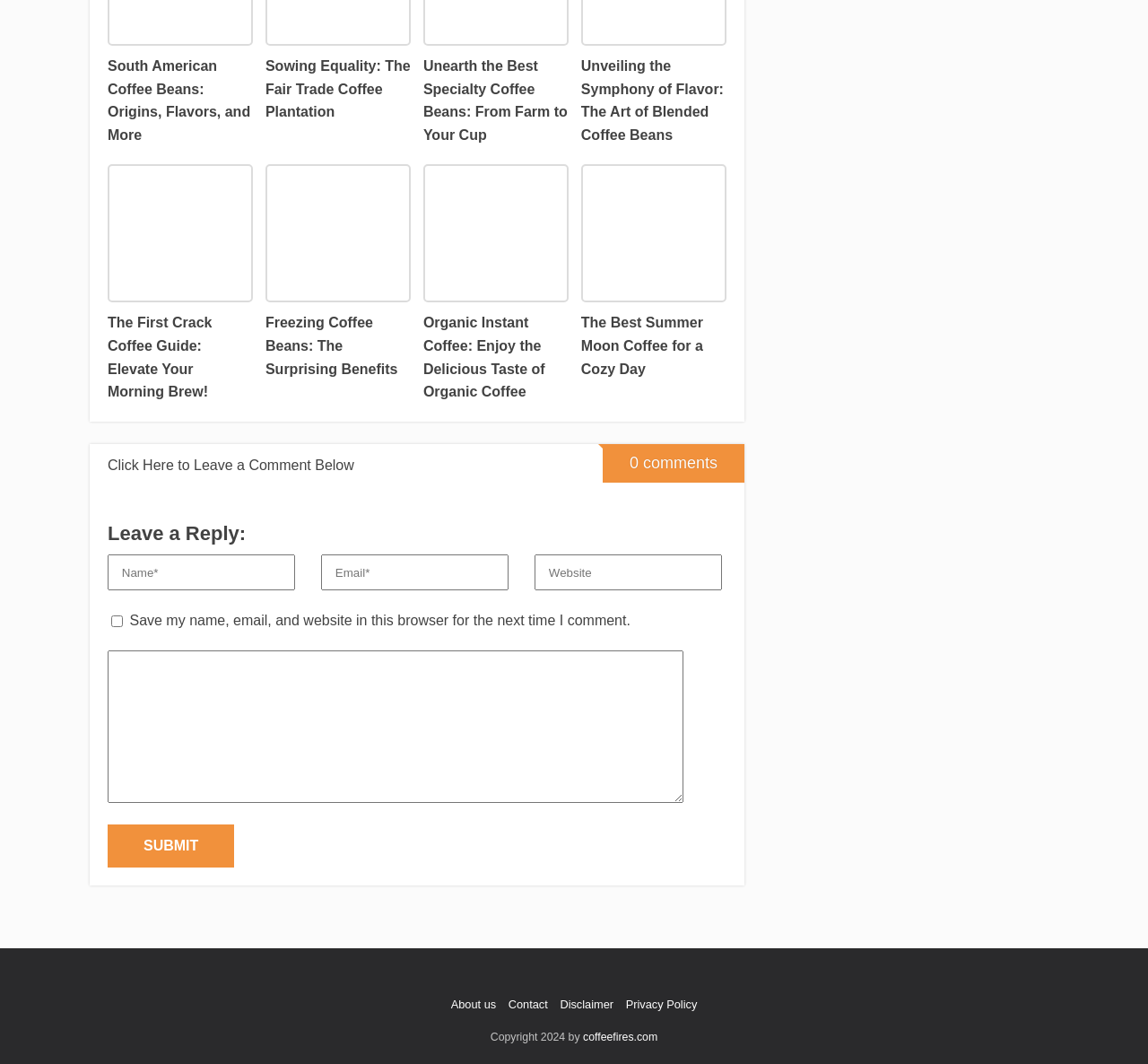Specify the bounding box coordinates of the element's area that should be clicked to execute the given instruction: "Leave a comment". The coordinates should be four float numbers between 0 and 1, i.e., [left, top, right, bottom].

[0.094, 0.43, 0.308, 0.444]